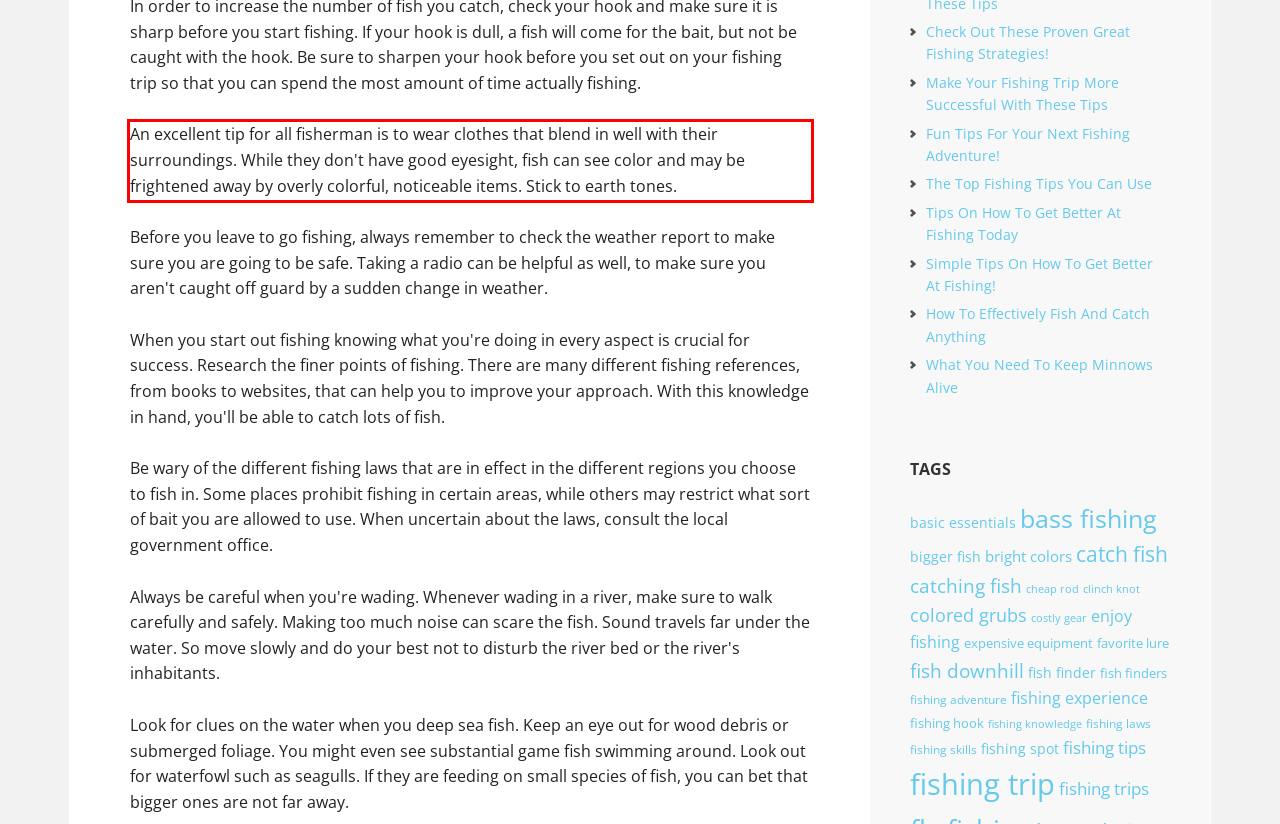Identify the text inside the red bounding box on the provided webpage screenshot by performing OCR.

An excellent tip for all fisherman is to wear clothes that blend in well with their surroundings. While they don't have good eyesight, fish can see color and may be frightened away by overly colorful, noticeable items. Stick to earth tones.